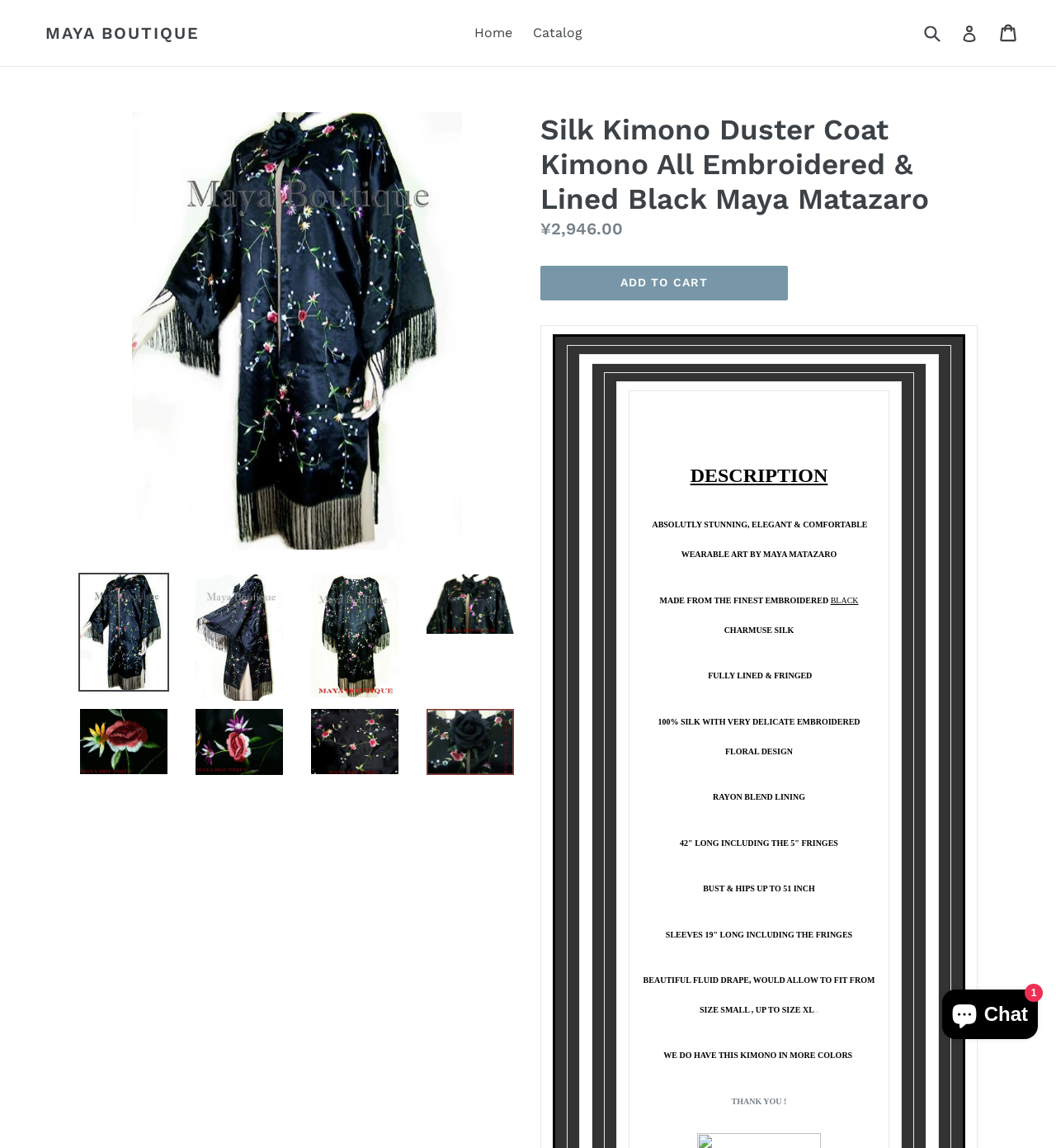Generate a thorough explanation of the webpage's elements.

This webpage appears to be an e-commerce product page for a silk kimono duster coat. At the top, there is a navigation menu with links to "Home", "Catalog", and "Log in", as well as a search bar and a cart icon. 

Below the navigation menu, there are three large images of the product, showcasing different angles and details of the kimono. 

To the right of the images, there is a product description section, which includes a heading with the product name, "Silk Kimono Duster Coat Kimono All Embroidered & Lined Black Maya Matazaro". Below the heading, there is a paragraph of text describing the product, mentioning that it is made from the finest embroidered black charmeuse silk, fully lined and fringed, and 100% silk with delicate embroidered floral patterns.

Under the product description, there is a section displaying the regular price of the product, ¥2,946.00, and an "ADD TO CART" button. 

Further down the page, there are five rows of smaller images, each row containing four images of the product, showcasing different views and details of the kimono. 

At the bottom right corner of the page, there is a chat window icon, which expands to a chat window when clicked, allowing customers to interact with the online store's chat support.